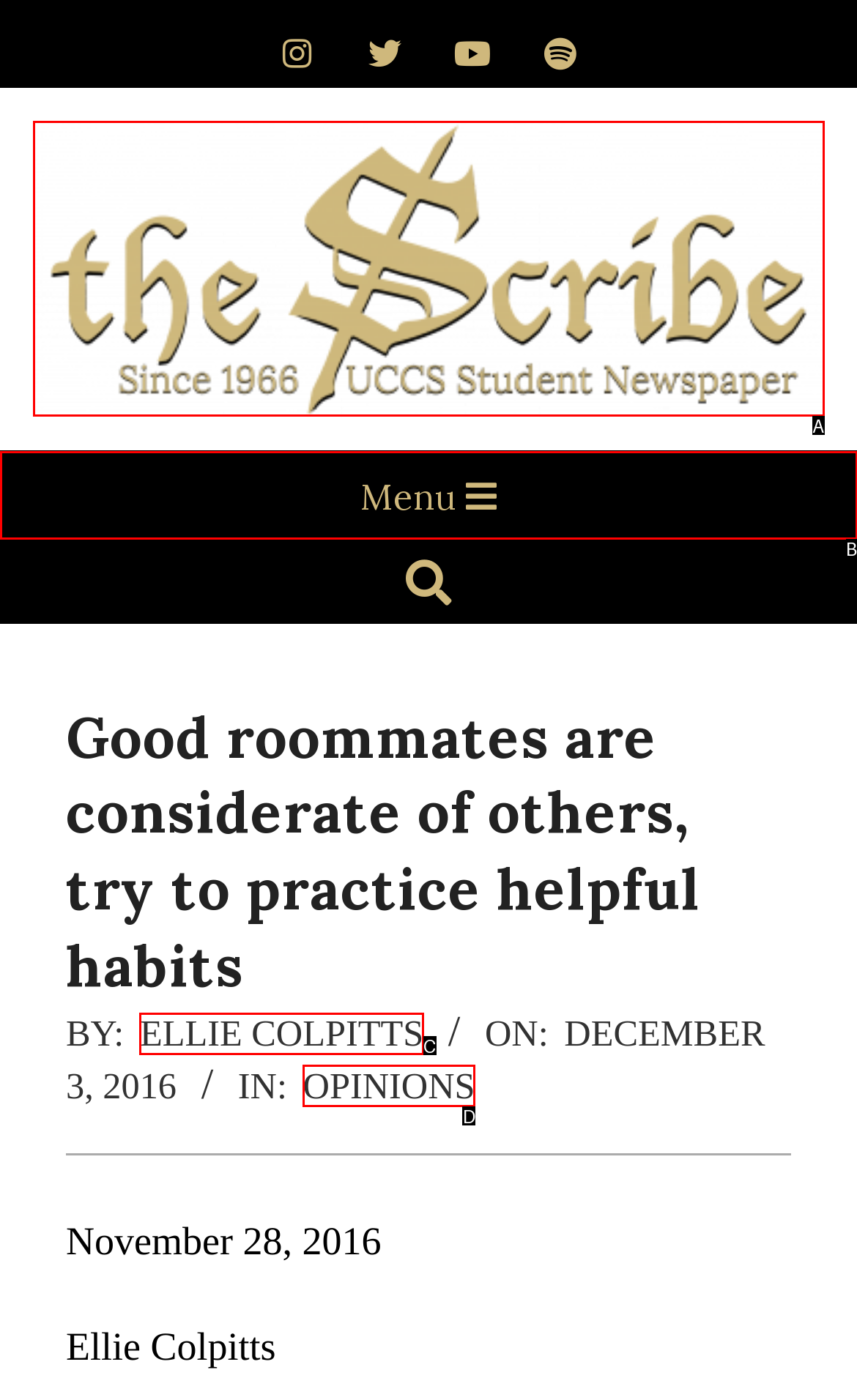Match the element description: Ellie Colpitts to the correct HTML element. Answer with the letter of the selected option.

C